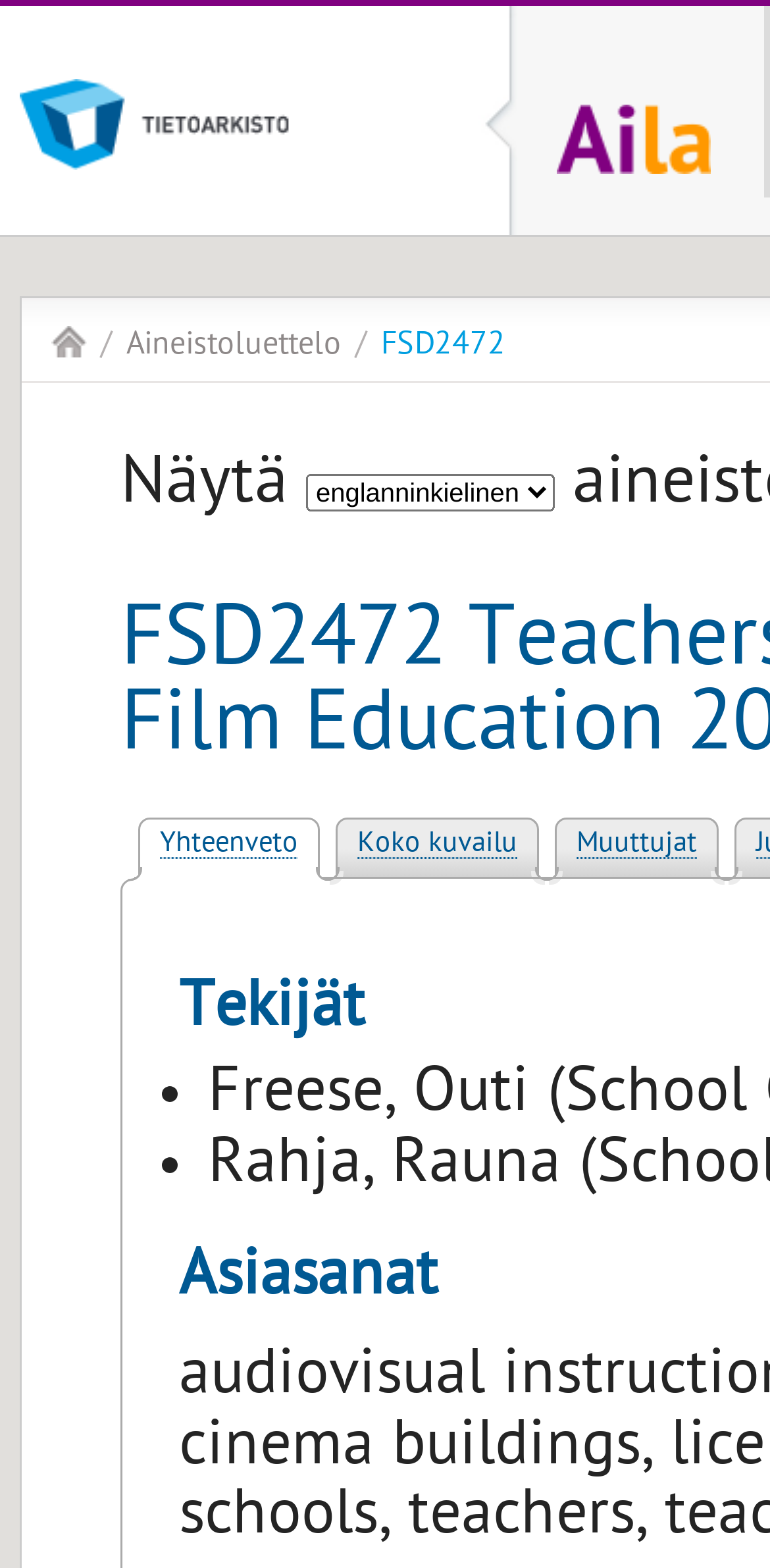What is the purpose of the 'Näytä' button?
Please respond to the question with a detailed and informative answer.

The 'Näytä' button is located next to a combobox with the text 'Näytä aineistokuvailu.' This suggests that the button is used to show or display aineistokuvailu, which is likely a type of data or information.